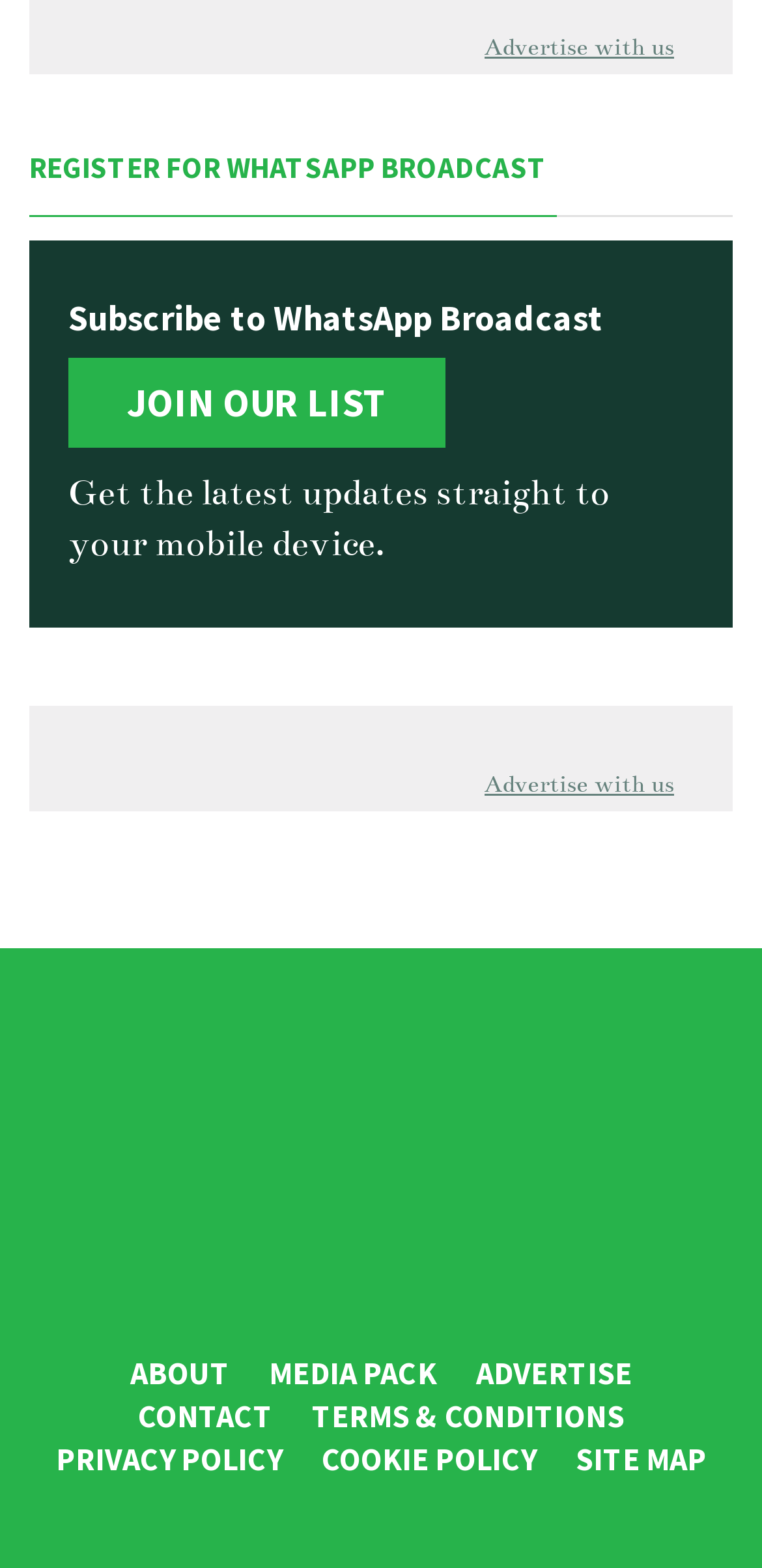What is the name of the company or organization behind this webpage?
Examine the image and give a concise answer in one word or a short phrase.

The Metal Packager